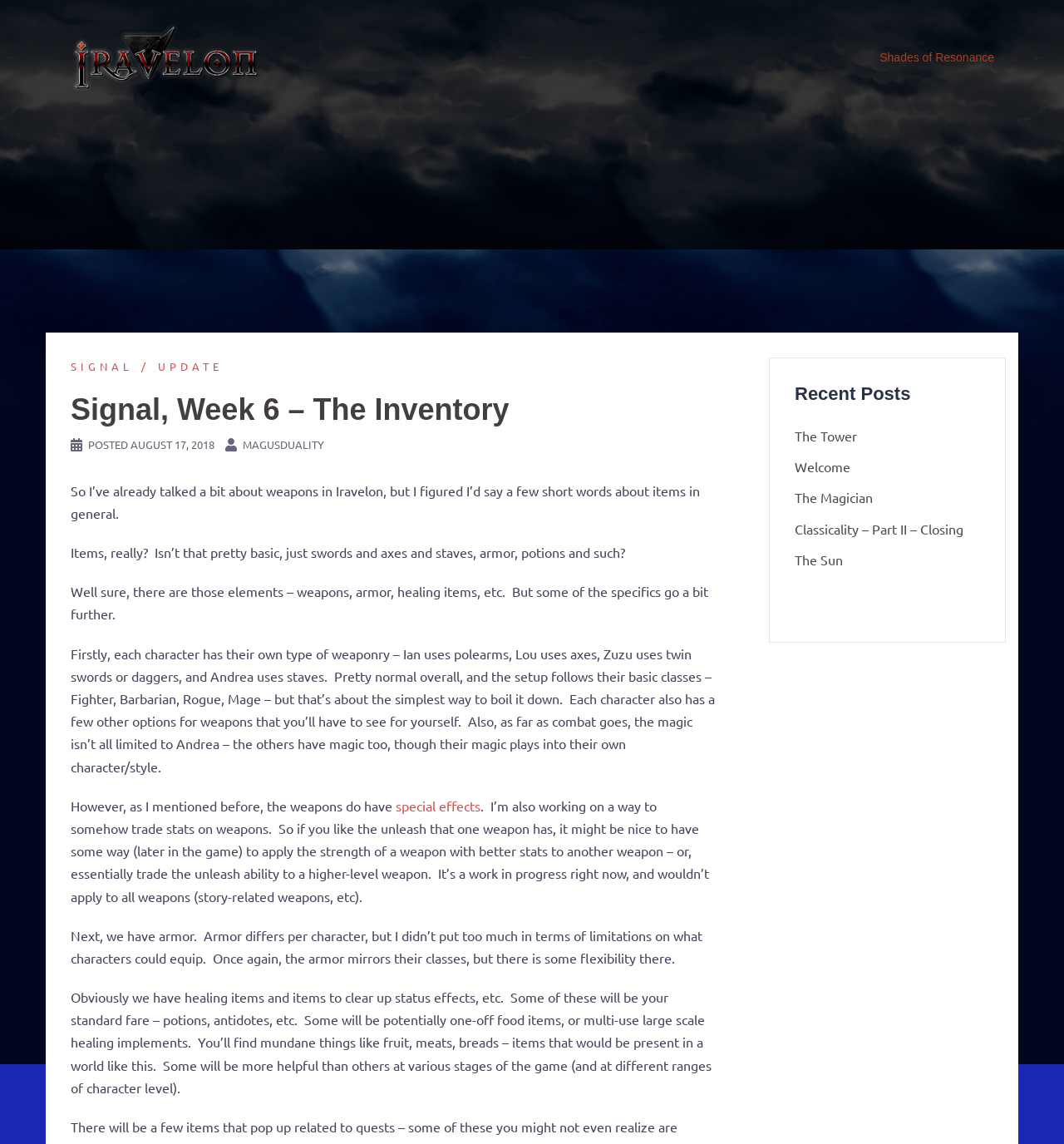What type of weapon does Ian use?
With the help of the image, please provide a detailed response to the question.

I read the text of the post and found the sentence 'Each character has their own type of weaponry – Ian uses polearms, Lou uses axes, Zuzu uses twin swords or daggers, and Andrea uses staves.', which indicates that Ian uses polearms.